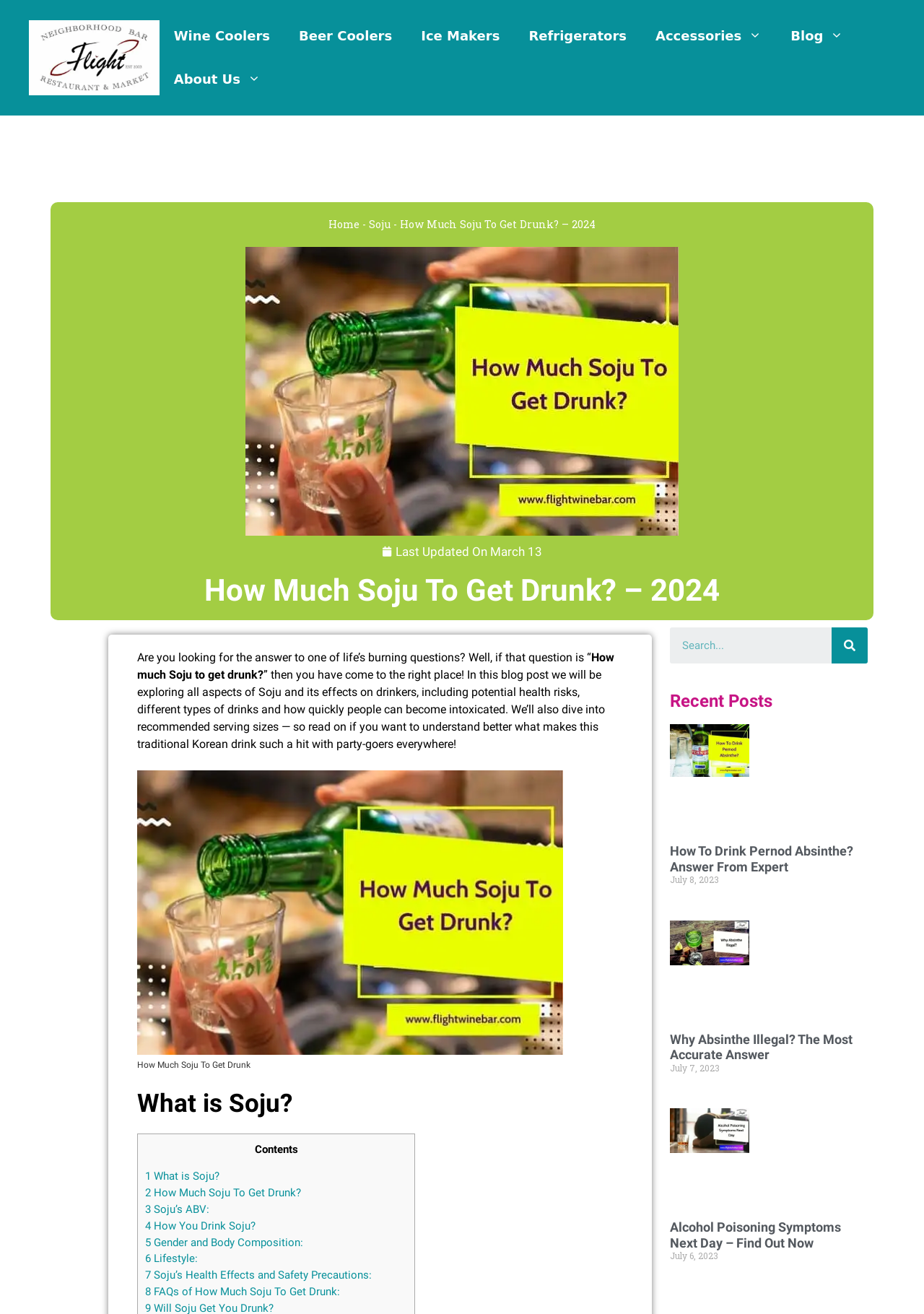Offer an extensive depiction of the webpage and its key elements.

This webpage is about Flight Wine Bar, with a focus on Soju, a traditional Korean drink. At the top, there is a banner with the site's name and a navigation menu with links to different sections, including Wine Coolers, Beer Coolers, and Accessories. Below the navigation menu, there is a breadcrumbs navigation with links to Home and Soju.

The main content of the page is an article titled "How Much Soju To Get Drunk? – 2024". The article starts with an introduction, followed by a heading "What is Soju?" and a table of contents with links to different sections of the article. The article discusses various aspects of Soju, including its effects on drinkers, potential health risks, and recommended serving sizes.

On the right side of the page, there is a search bar and a section titled "Recent Posts" with links to three recent articles, each with an image and a brief description. The articles are about drinking Pernod Absinthe, why Absinthe is illegal, and alcohol poisoning symptoms the next day.

Throughout the page, there are several images, including a logo of Flight Wine Bar, an image related to Soju, and images accompanying the recent articles. The overall layout is organized, with clear headings and concise text.